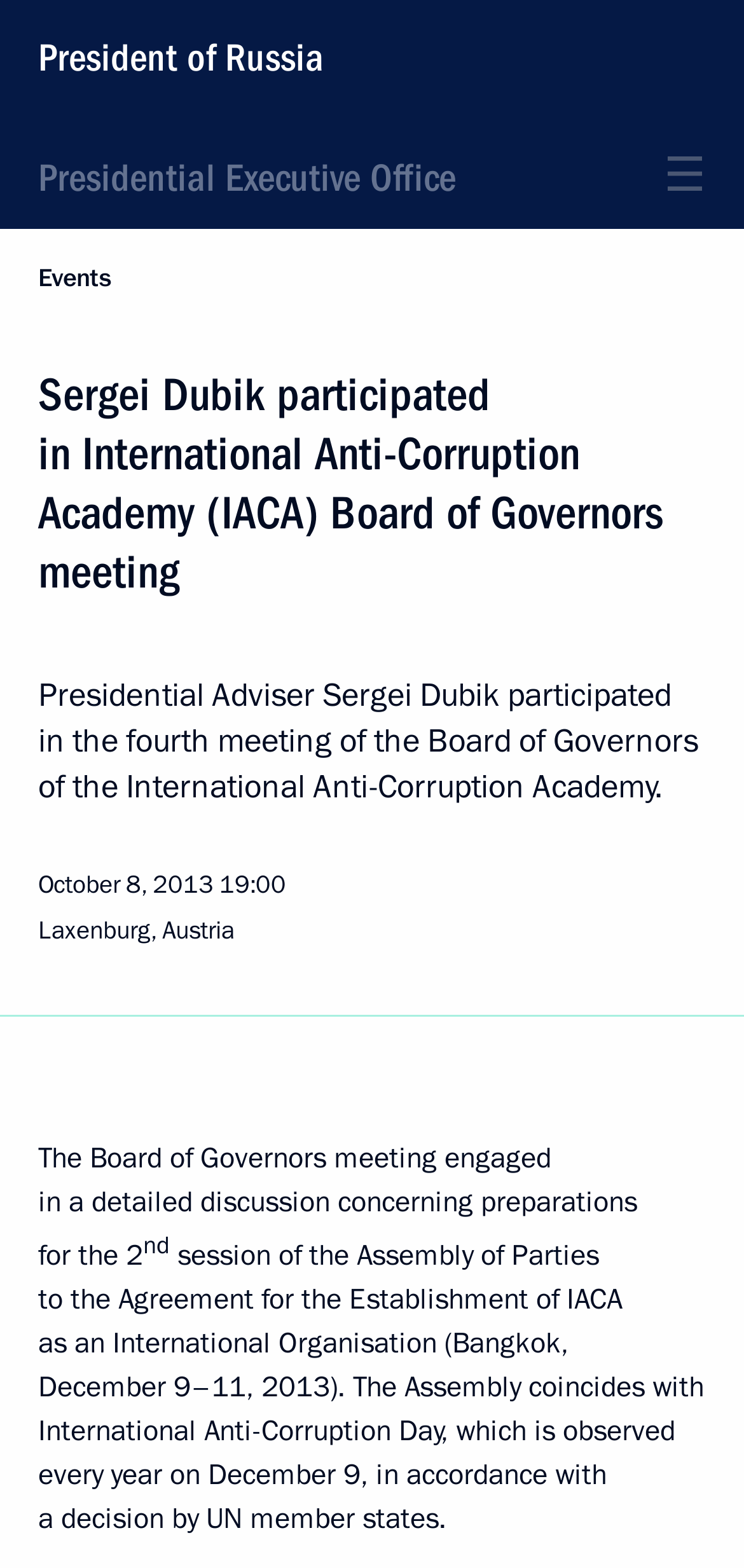When was the IACA Board of Governors meeting held? Please answer the question using a single word or phrase based on the image.

October 8, 2013